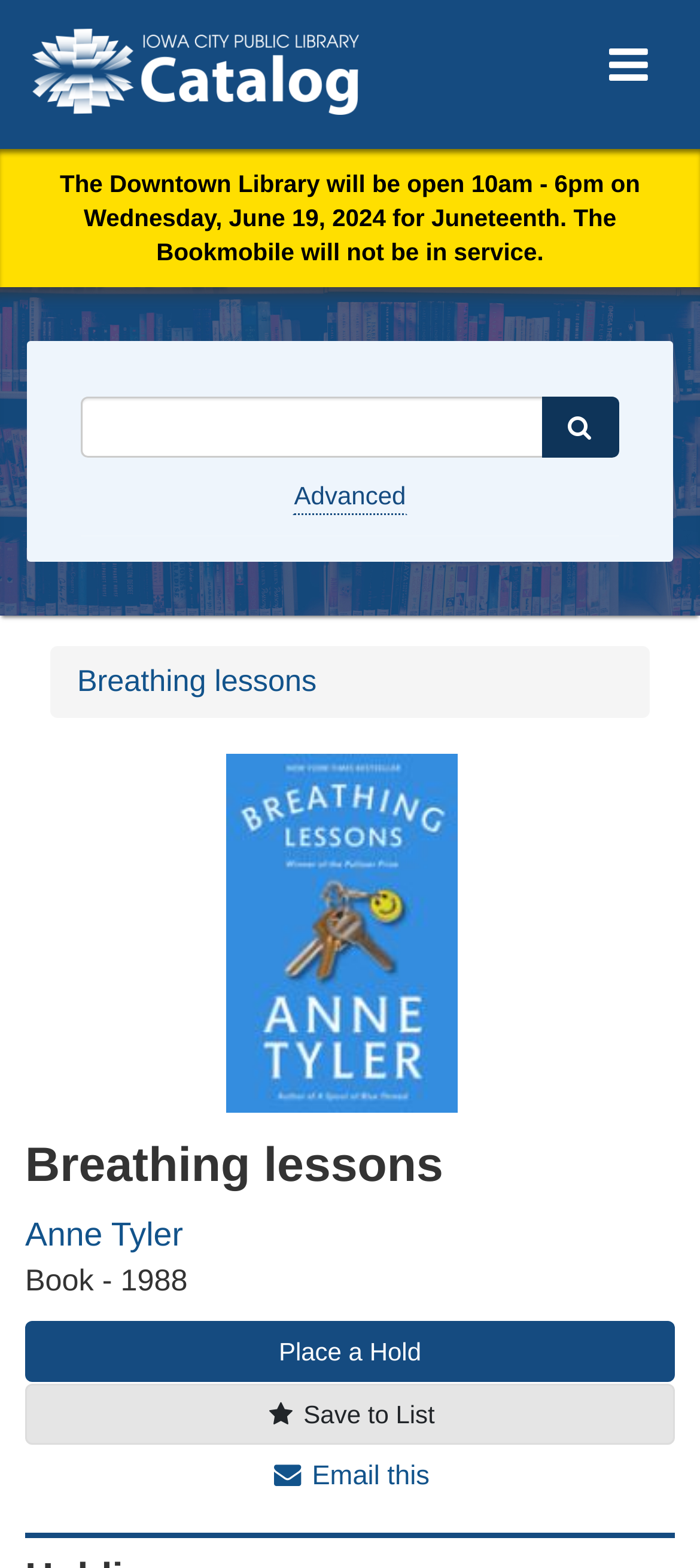Please provide the bounding box coordinates for the element that needs to be clicked to perform the following instruction: "Click on 'Place a Hold'". The coordinates should be given as four float numbers between 0 and 1, i.e., [left, top, right, bottom].

[0.036, 0.842, 0.964, 0.881]